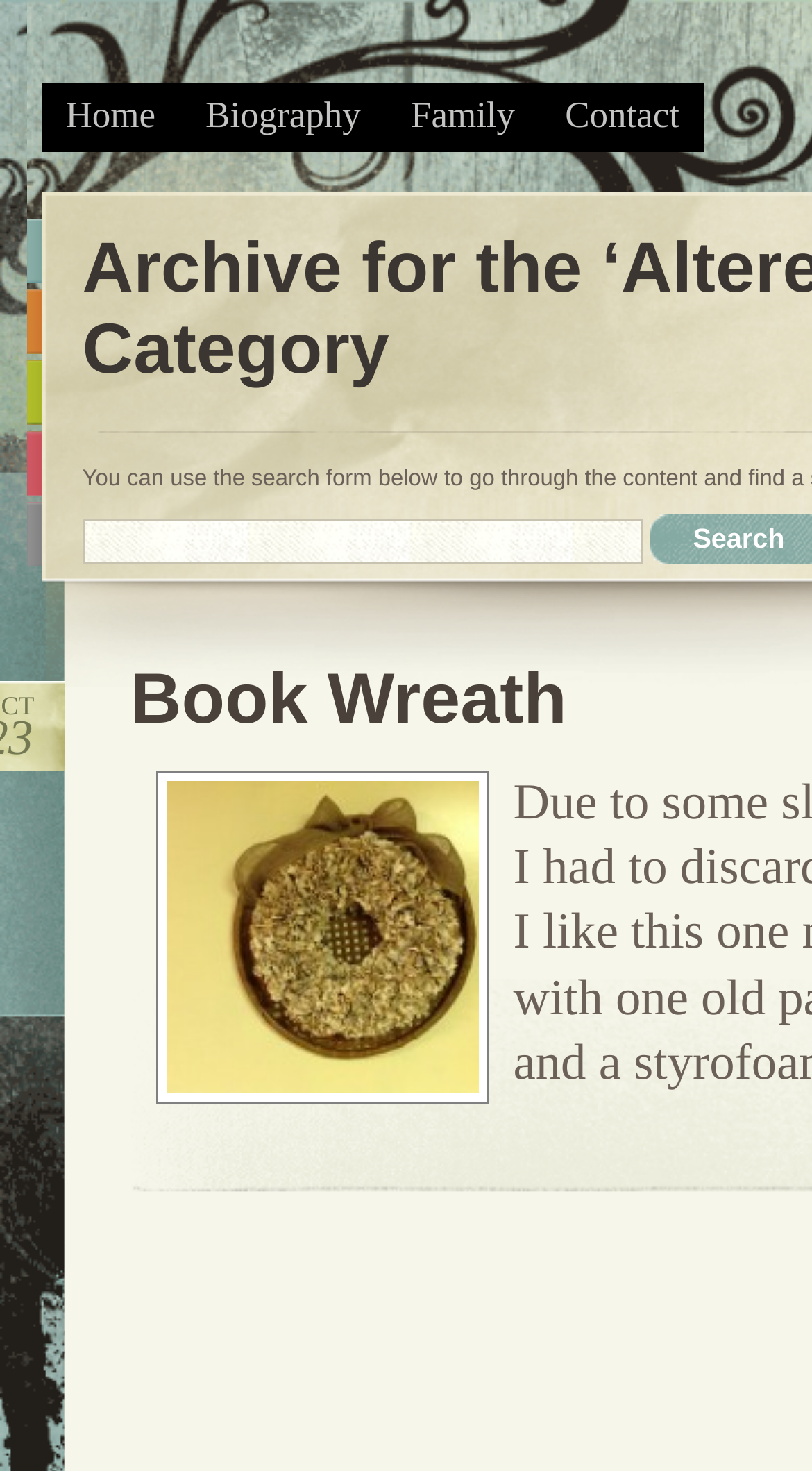Provide an in-depth caption for the webpage.

The webpage is about Carlene Morton, a children's author, with a focus on altered books. At the top, there is a navigation menu with four links: "Home", "Biography", "Family", and "Contact", arranged horizontally from left to right. 

Below the navigation menu, there are five vertical links on the left side of the page, labeled with different colors: "Blue", "Orange", "Green", "Pink", and "Purple". 

On the right side of the page, there is a large text box that takes up most of the width. Within the text box, there is a link to "Book Wreath" and an image of a book wreath, positioned below the link. The image is roughly square in shape and takes up about half of the text box's height.